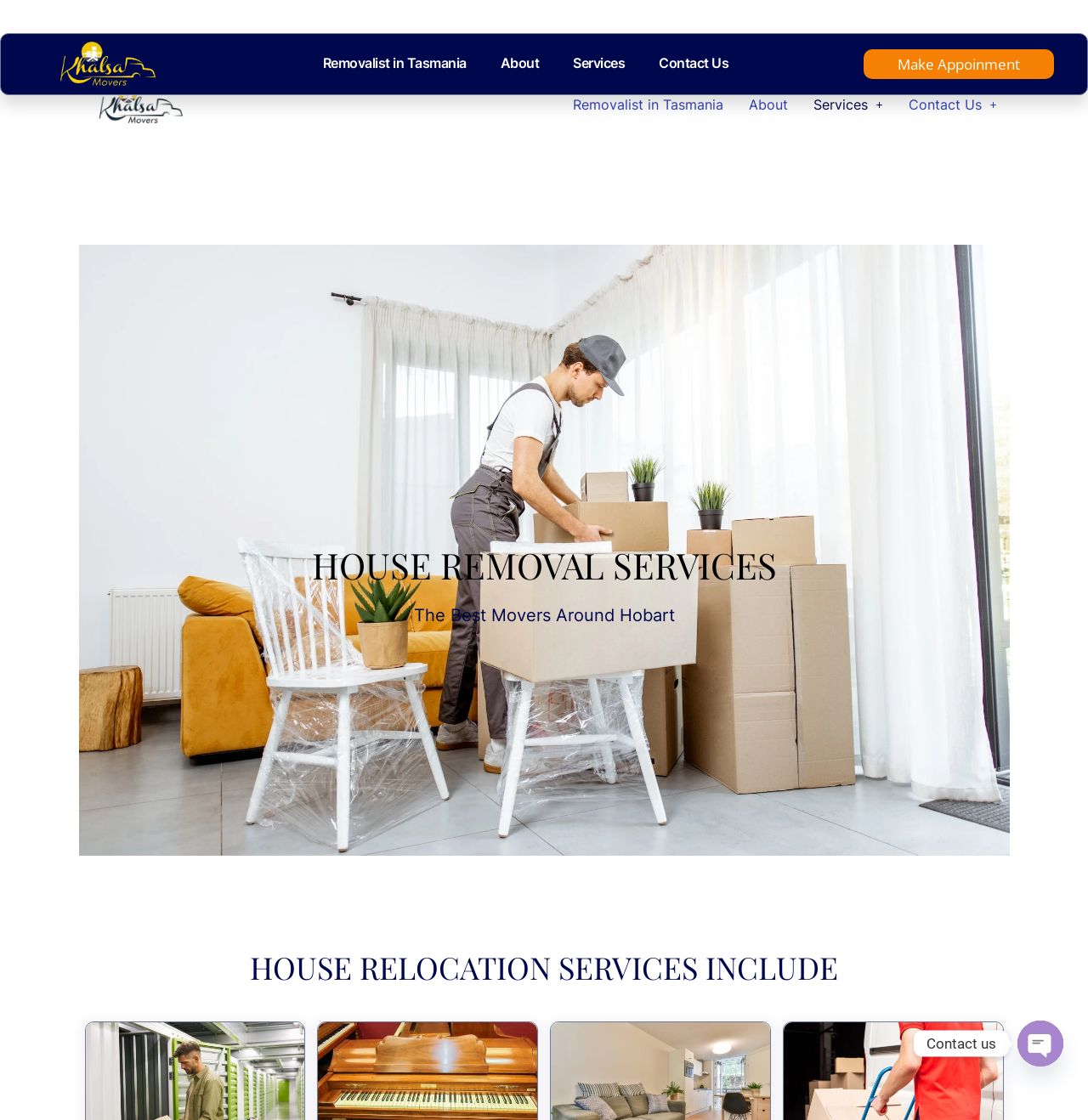Given the description: "Make Appoinment", determine the bounding box coordinates of the UI element. The coordinates should be formatted as four float numbers between 0 and 1, [left, top, right, bottom].

[0.794, 0.044, 0.969, 0.07]